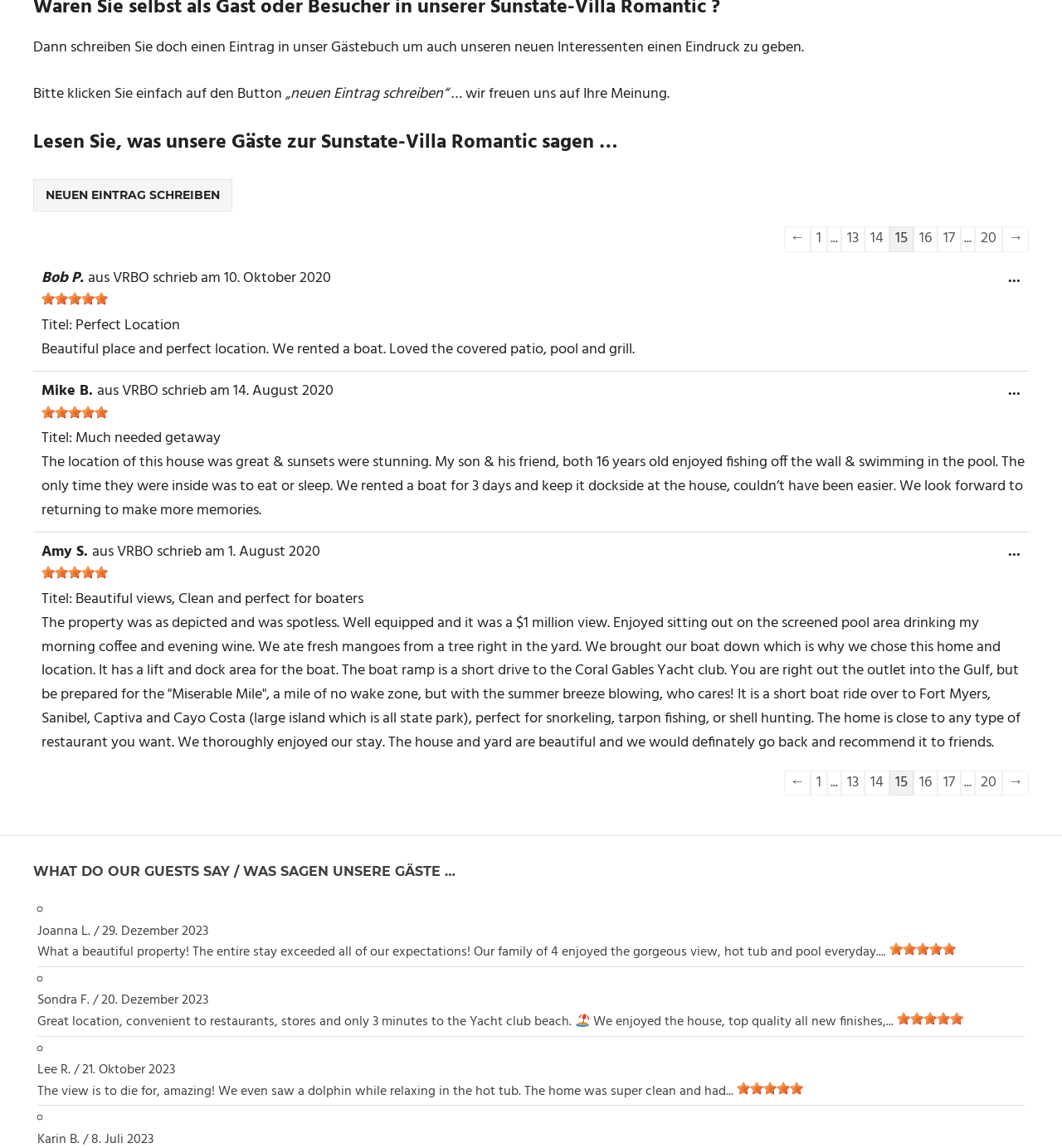Find the UI element described as: "name="gwolle-gb-write-button" value="Neuen Eintrag schreiben"" and predict its bounding box coordinates. Ensure the coordinates are four float numbers between 0 and 1, [left, top, right, bottom].

[0.031, 0.156, 0.219, 0.184]